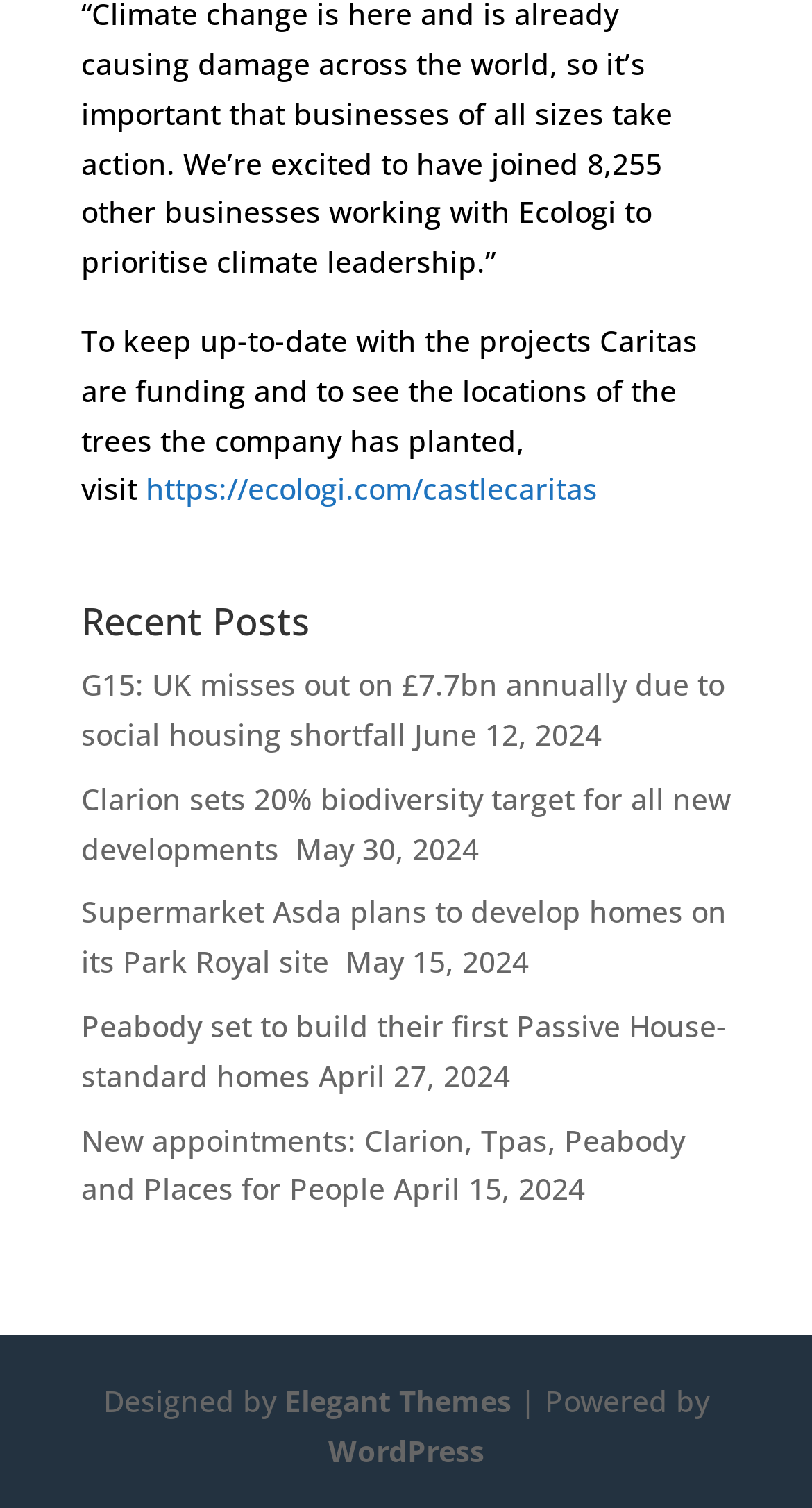Highlight the bounding box of the UI element that corresponds to this description: "Elegant Themes".

[0.35, 0.916, 0.629, 0.942]